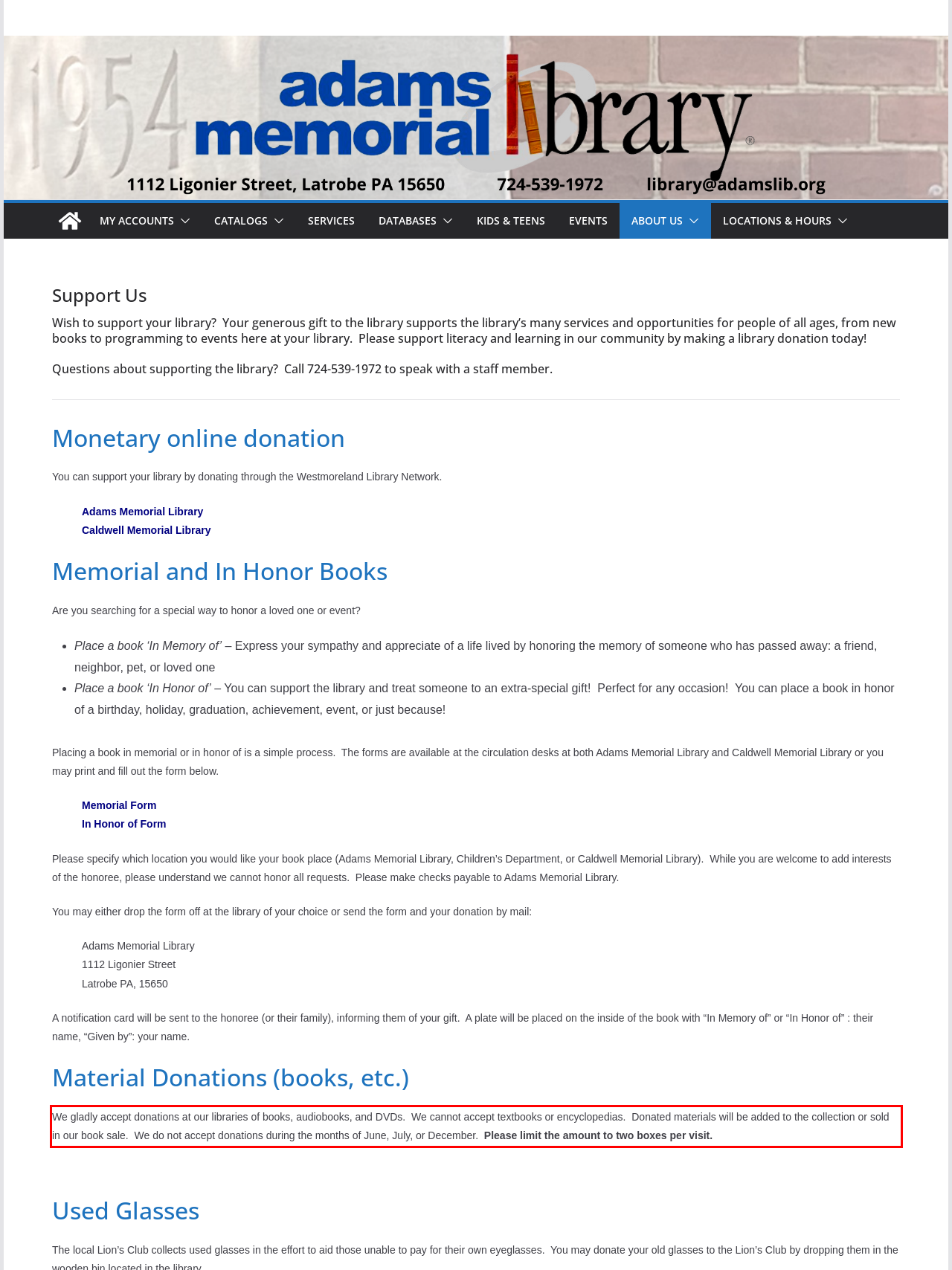Given a webpage screenshot, identify the text inside the red bounding box using OCR and extract it.

We gladly accept donations at our libraries of books, audiobooks, and DVDs. We cannot accept textbooks or encyclopedias. Donated materials will be added to the collection or sold in our book sale. We do not accept donations during the months of June, July, or December. Please limit the amount to two boxes per visit.